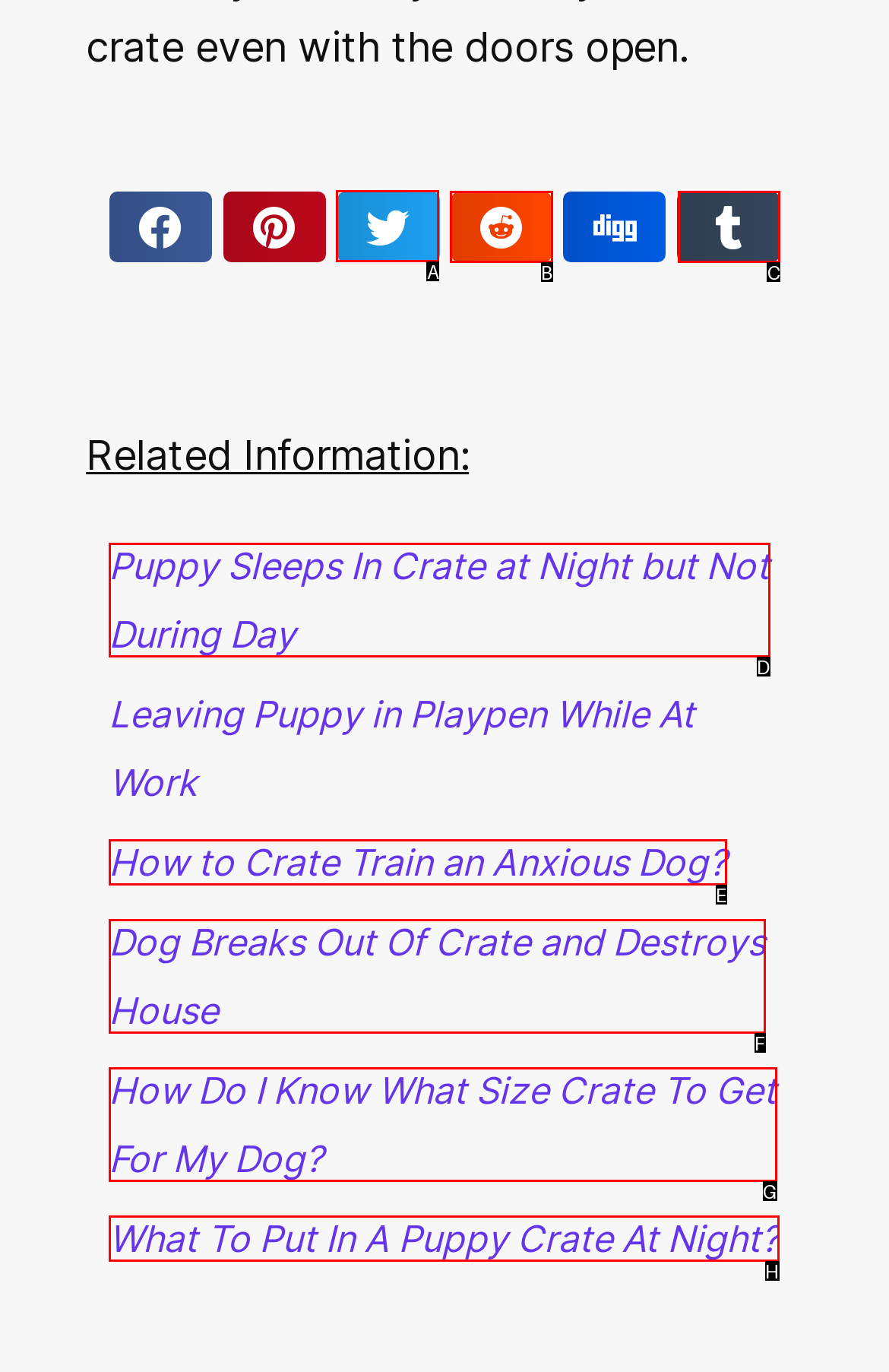Determine which HTML element to click for this task: Click on the 'A' link Provide the letter of the selected choice.

None